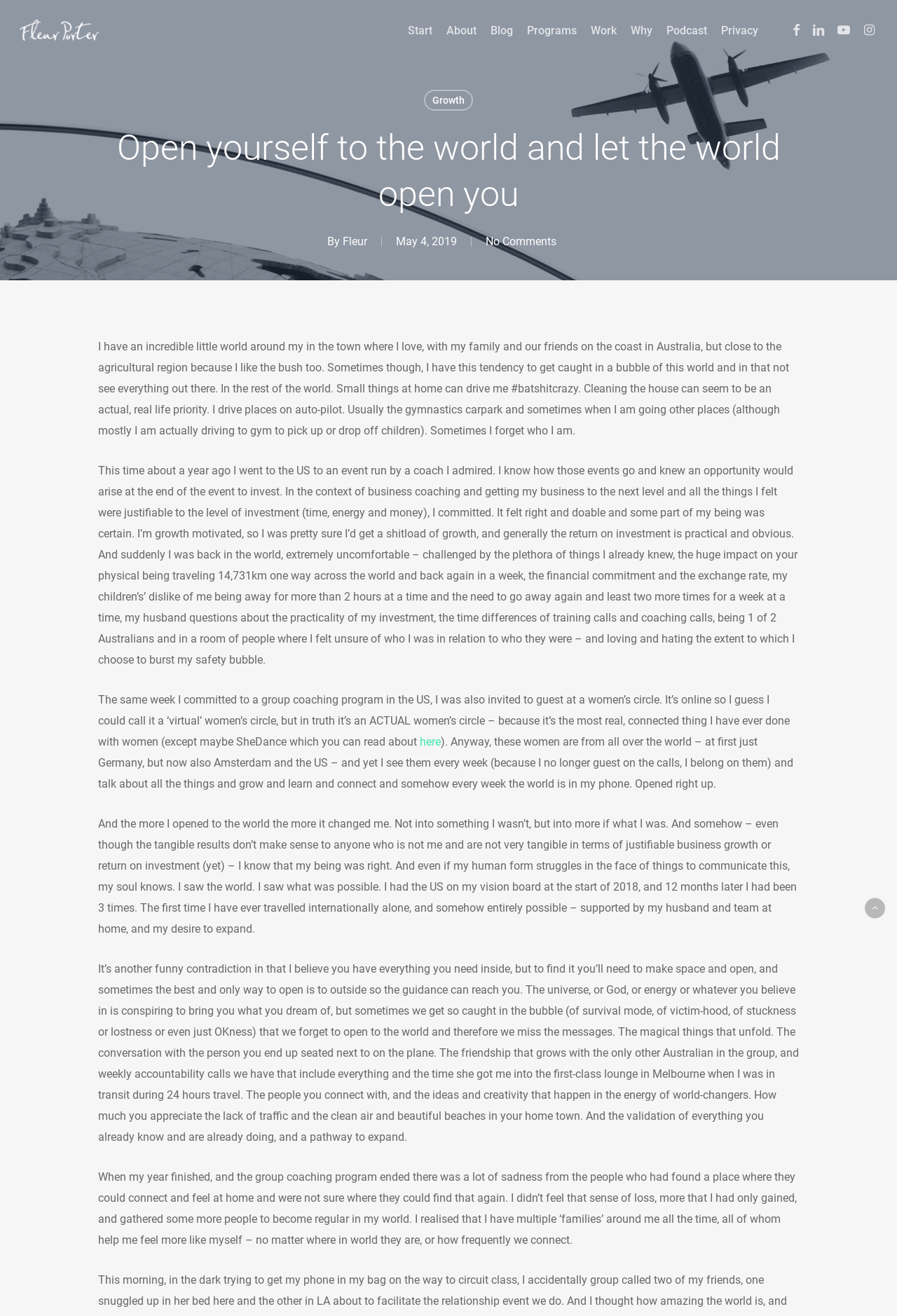Provide the bounding box coordinates of the area you need to click to execute the following instruction: "Click on the 'Start' link".

[0.447, 0.019, 0.49, 0.027]